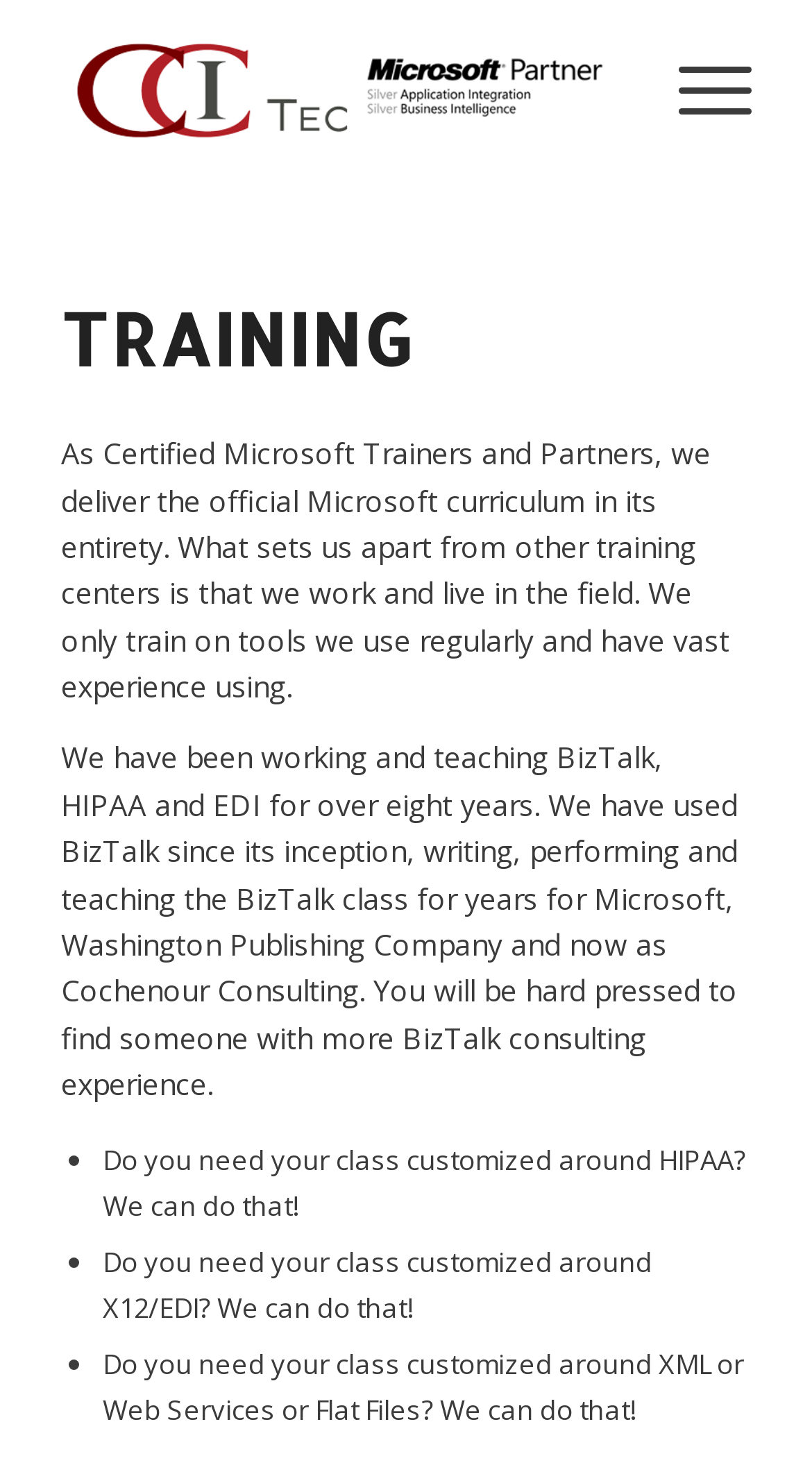Bounding box coordinates should be provided in the format (top-left x, top-left y, bottom-right x, bottom-right y) with all values between 0 and 1. Identify the bounding box for this UI element: alt="CCI Tec"

[0.075, 0.001, 0.755, 0.115]